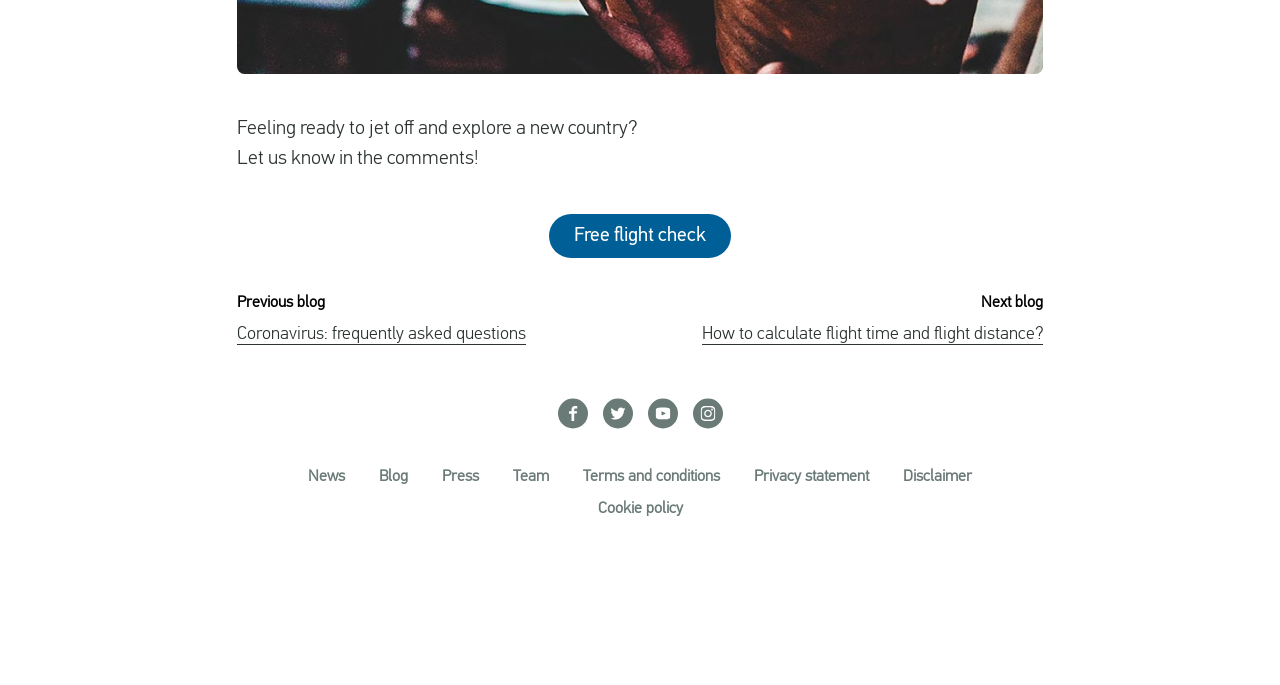Highlight the bounding box coordinates of the element that should be clicked to carry out the following instruction: "Get coronavirus FAQs". The coordinates must be given as four float numbers ranging from 0 to 1, i.e., [left, top, right, bottom].

[0.185, 0.475, 0.411, 0.504]